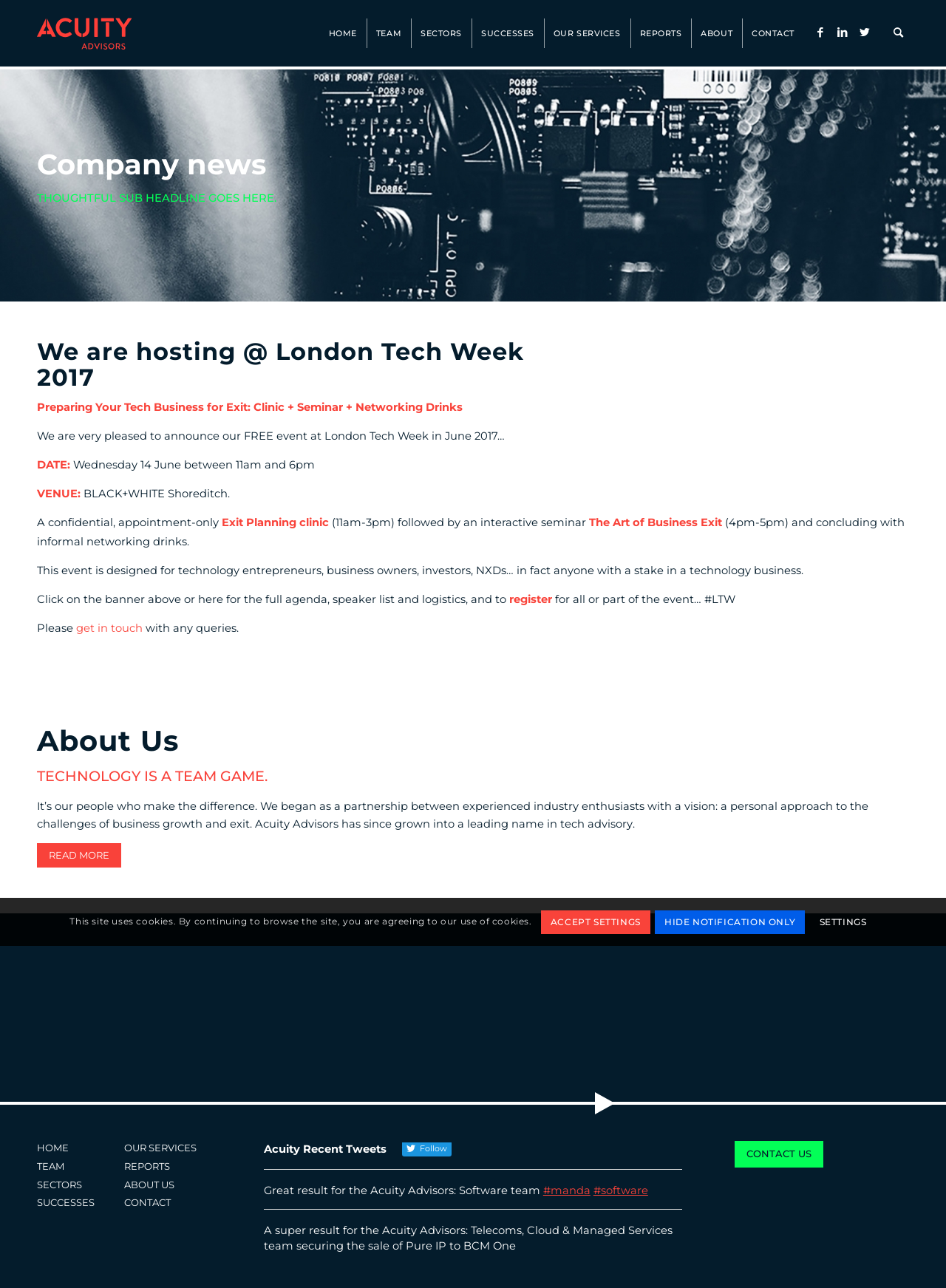Pinpoint the bounding box coordinates of the area that must be clicked to complete this instruction: "Click on the 'CONTACT US' link".

[0.777, 0.886, 0.87, 0.906]